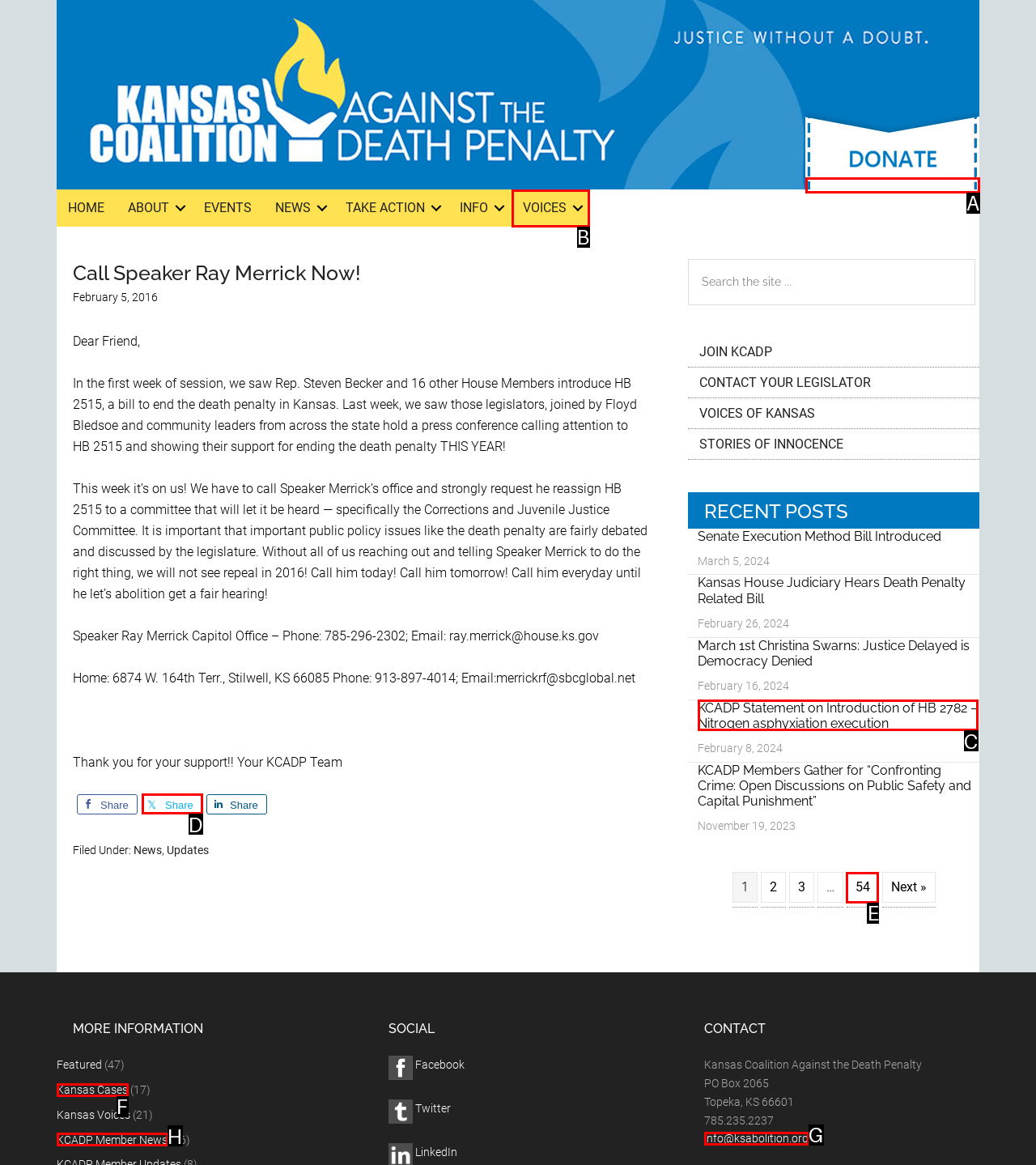Looking at the description: KCADP Member News, identify which option is the best match and respond directly with the letter of that option.

H